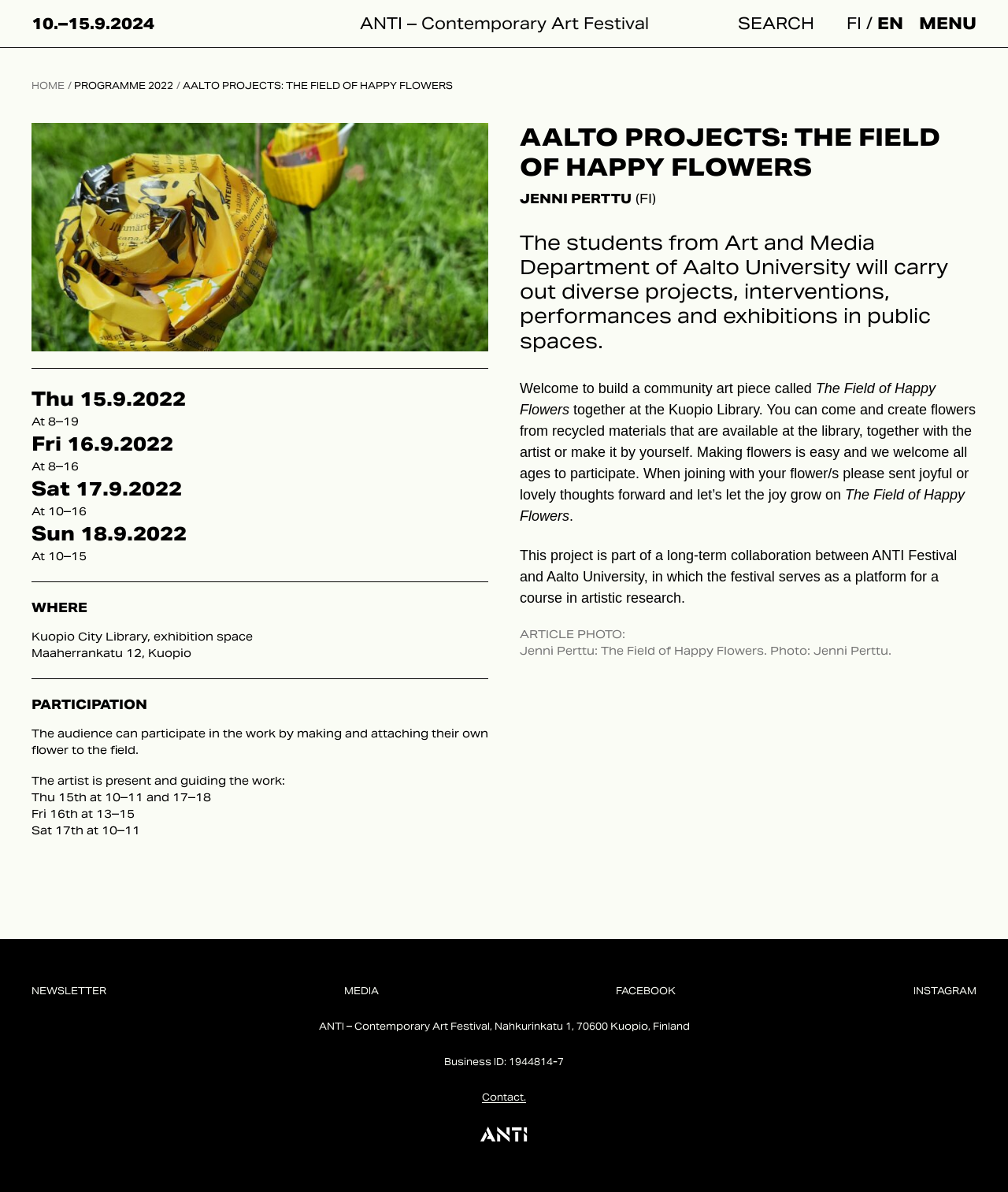Point out the bounding box coordinates of the section to click in order to follow this instruction: "Switch to English".

[0.87, 0.011, 0.896, 0.028]